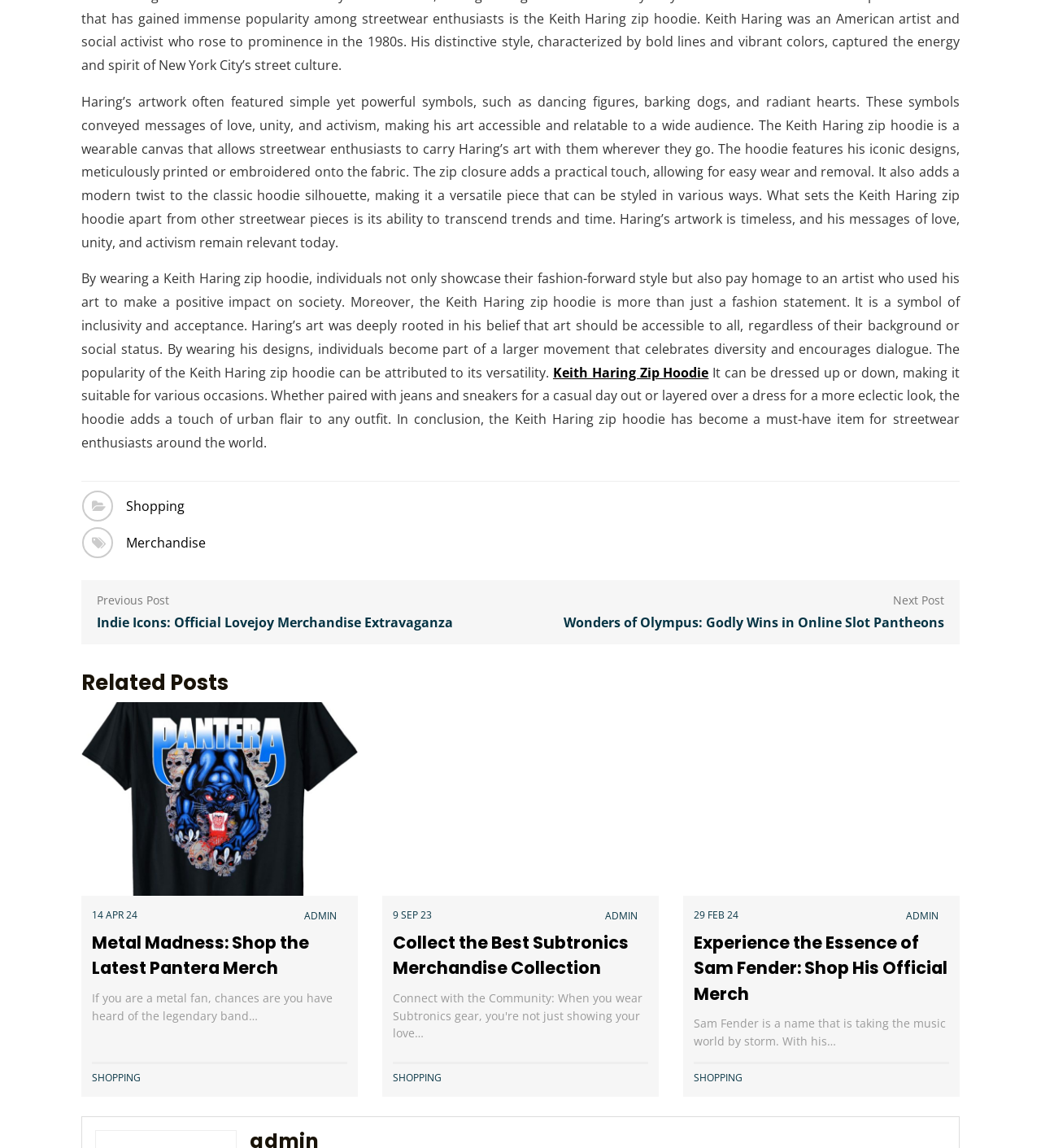Locate the bounding box coordinates of the area where you should click to accomplish the instruction: "Read the 'Metal Madness: Shop the Latest Pantera Merch' article".

[0.078, 0.687, 0.344, 0.703]